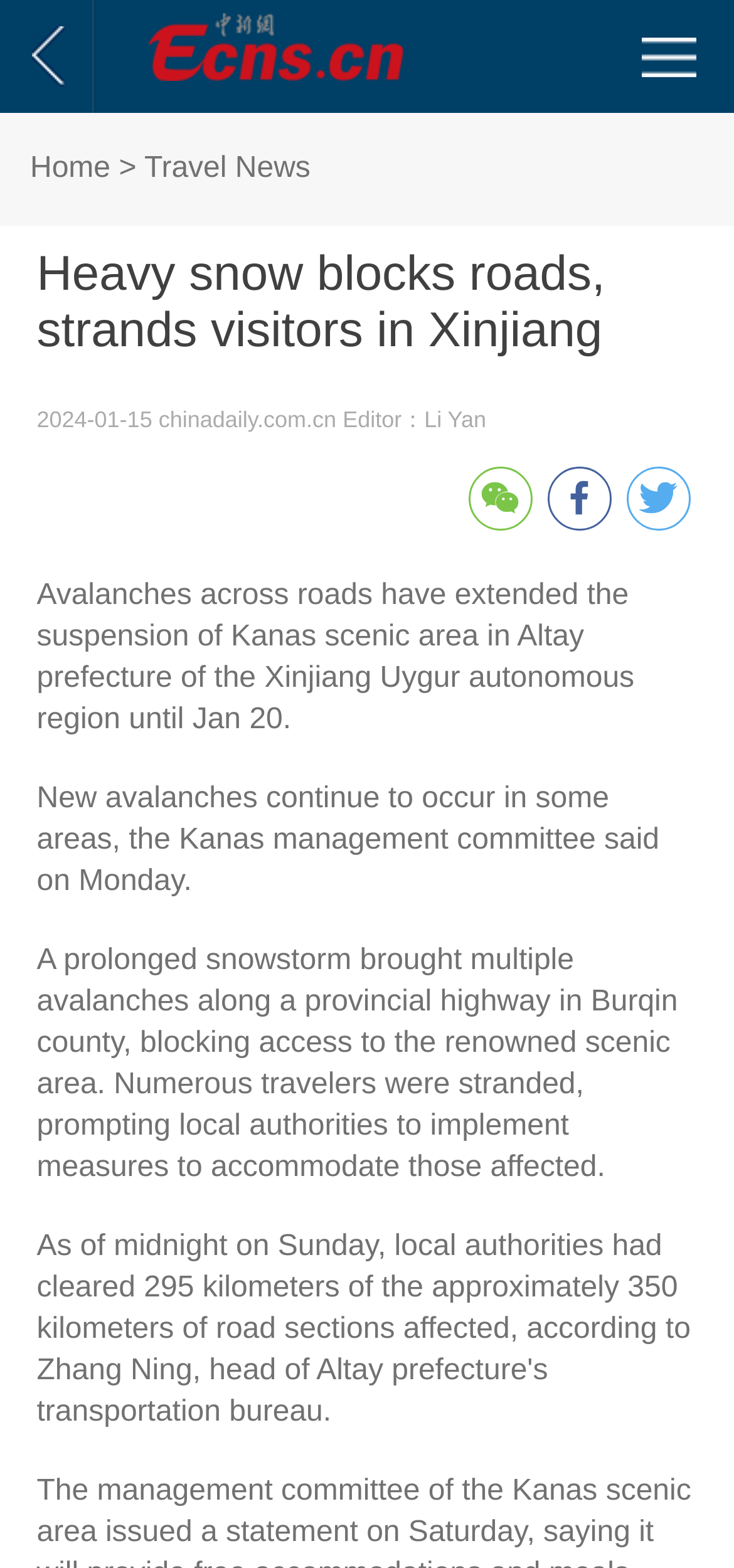Please use the details from the image to answer the following question comprehensively:
Who is the editor of the article?

According to the webpage content, it is mentioned that 'Editor：Li Yan', which indicates that the editor of the article is Li Yan.